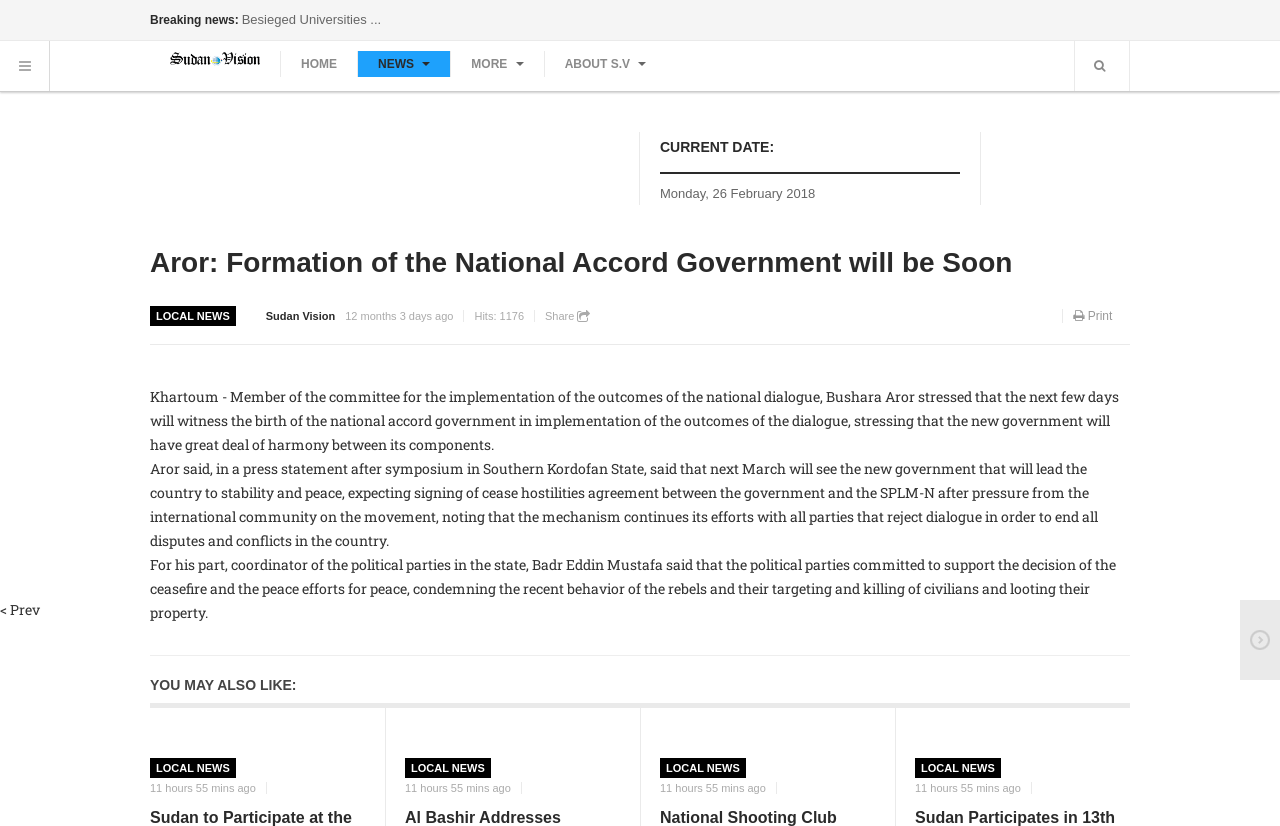Provide your answer in one word or a succinct phrase for the question: 
What is the category of the main article?

LOCAL NEWS